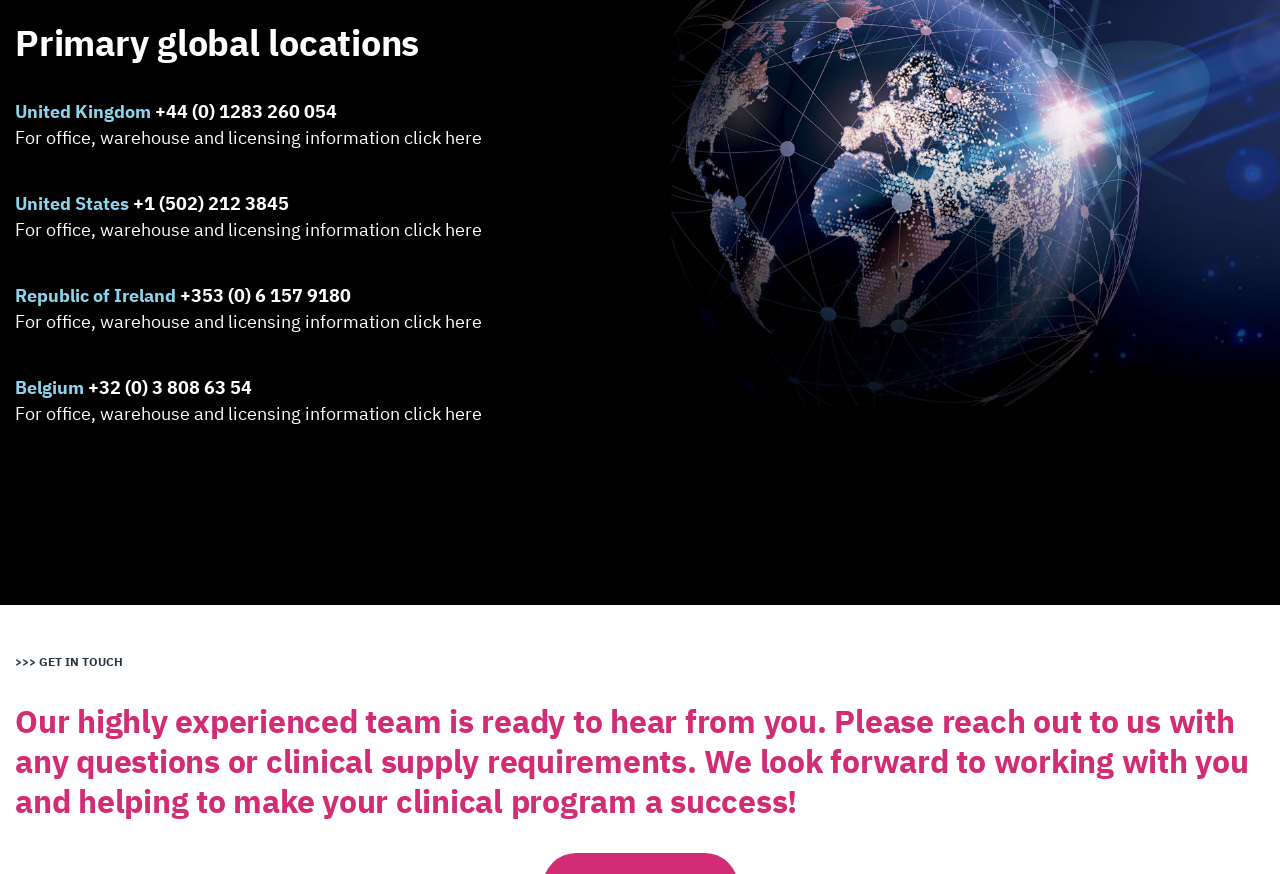Use a single word or phrase to respond to the question:
What is the purpose of the webpage?

To provide contact information